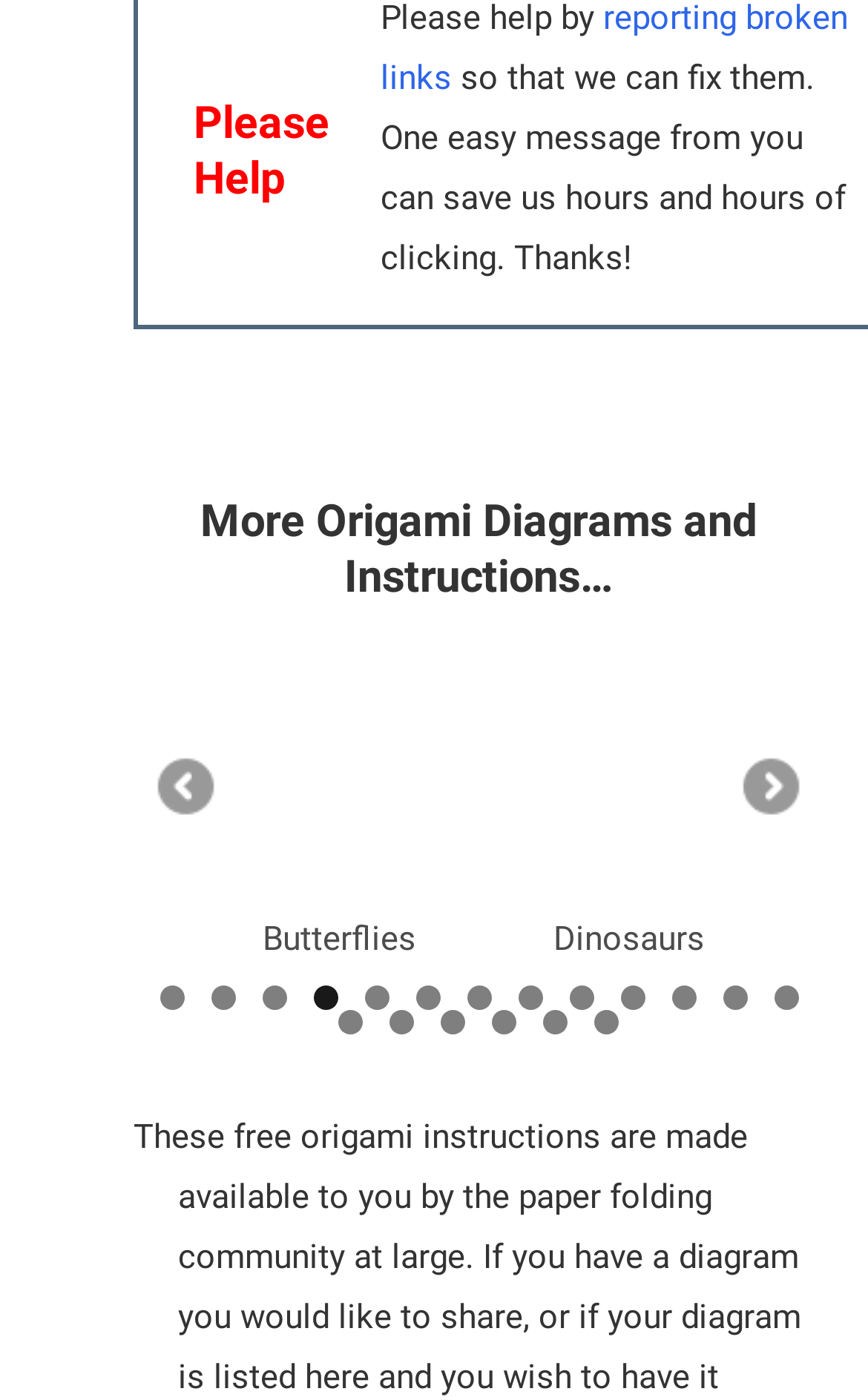Predict the bounding box for the UI component with the following description: "6".

[0.478, 0.704, 0.506, 0.721]